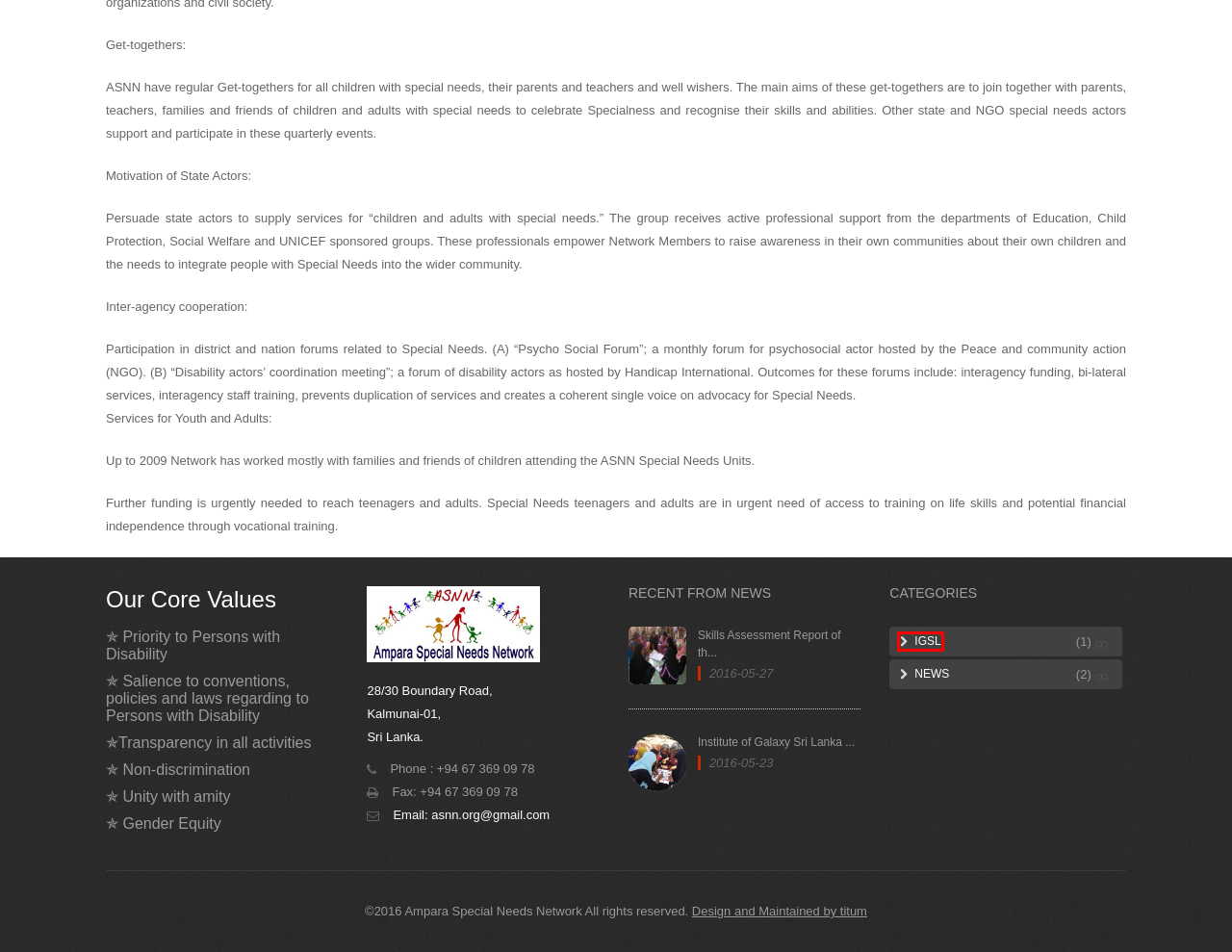You have a screenshot of a webpage with a red rectangle bounding box around a UI element. Choose the best description that matches the new page after clicking the element within the bounding box. The candidate descriptions are:
A. Home
B. Institute of Galaxy Sri Lanka (IGSL) – Diploma in Counseling – Ampara Special Needs Network
C. IGSL – Ampara Special Needs Network
D. History – Ampara Special Needs Network
E. Ampara Special Needs Network
F. News – Ampara Special Needs Network
G. Skills Assessment Report of the Volunteer Teachers of ASNN – Ampara Special Needs Network
H. Donate Us – Ampara Special Needs Network

C